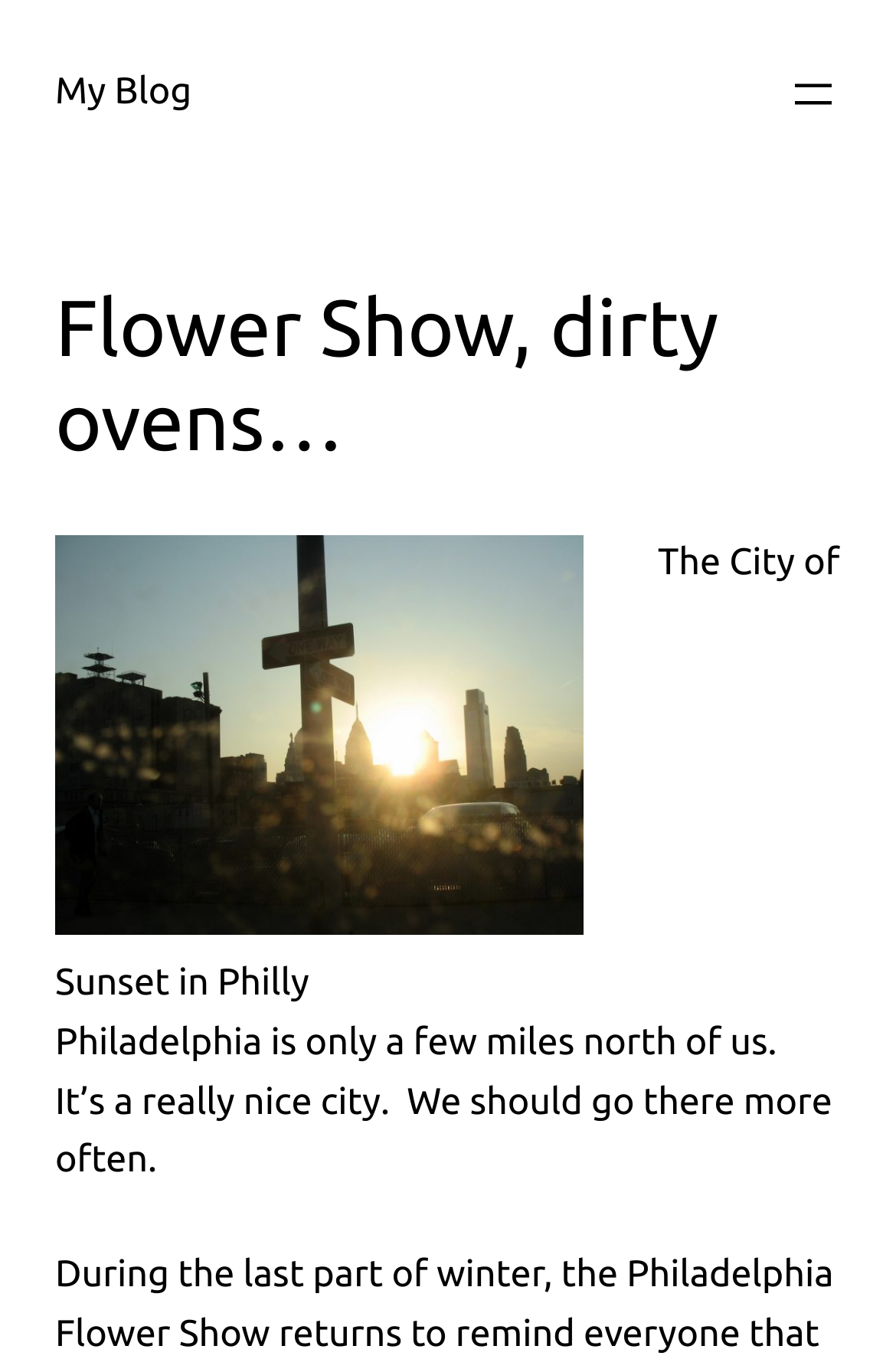What is the description of the image?
Look at the image and provide a short answer using one word or a phrase.

Sunset in Philly